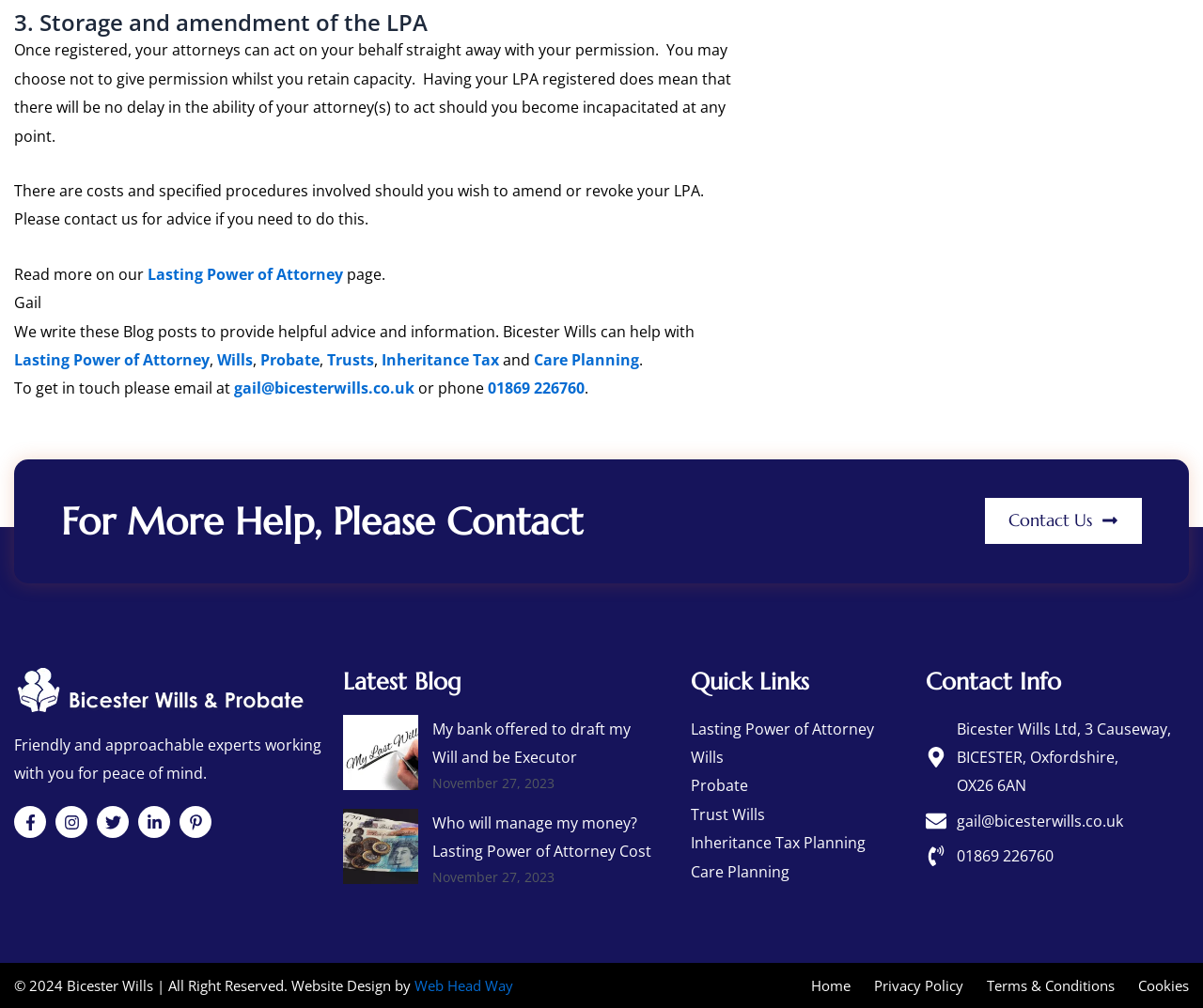What is the name of the company?
Look at the image and respond with a one-word or short-phrase answer.

Bicester Wills Ltd